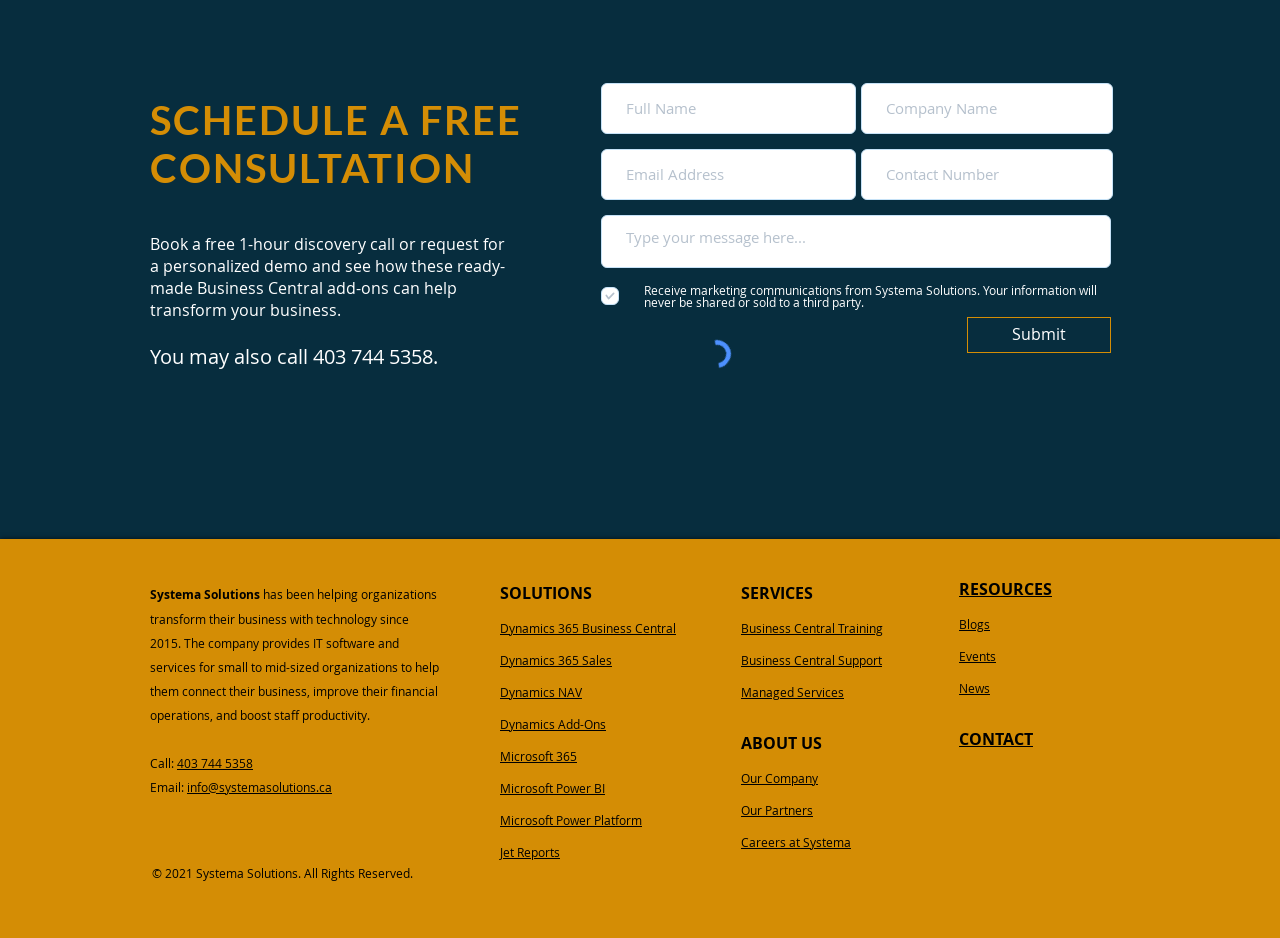Find the bounding box coordinates for the area that should be clicked to accomplish the instruction: "Submit the form".

[0.755, 0.337, 0.868, 0.376]